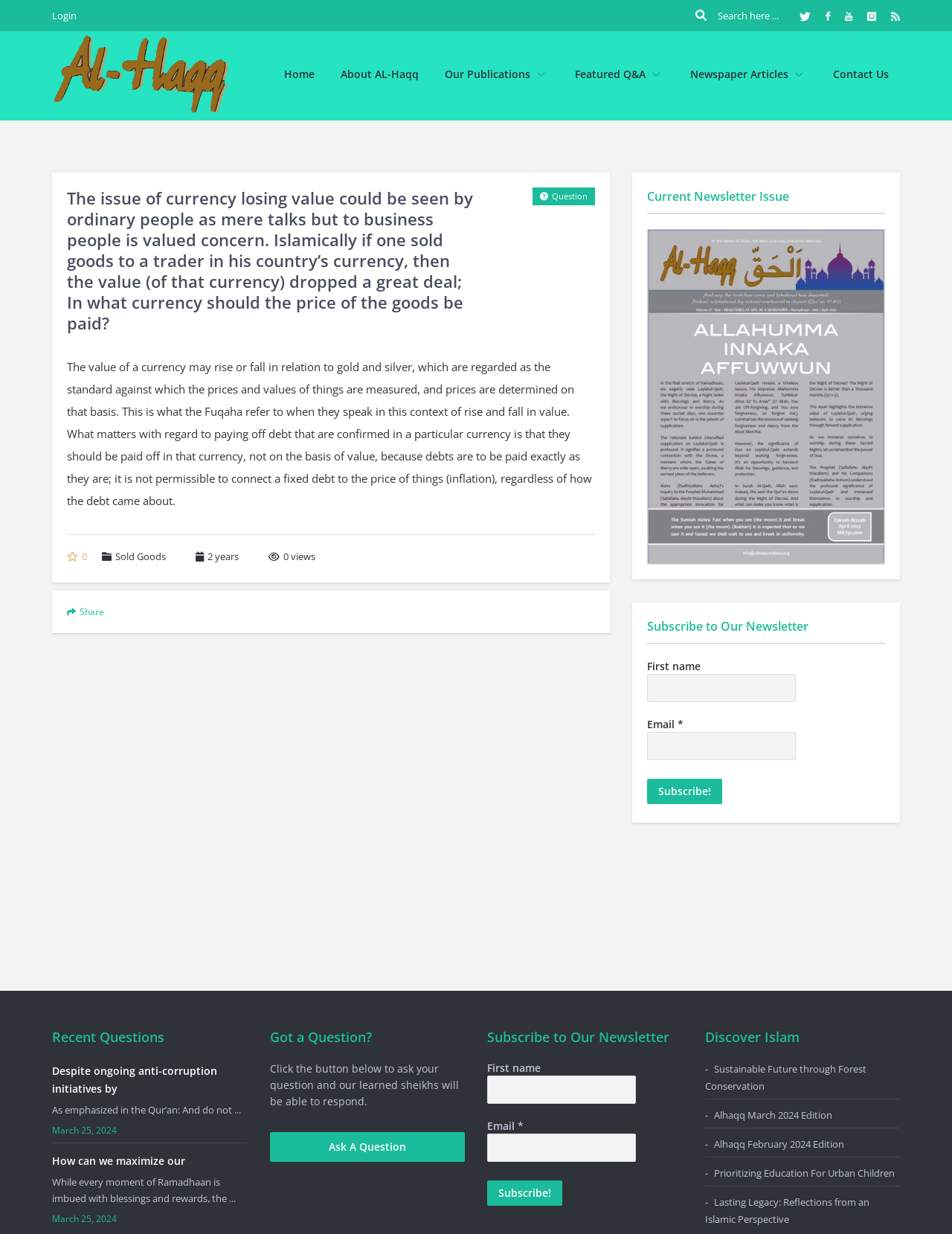Please specify the bounding box coordinates of the area that should be clicked to accomplish the following instruction: "Subscribe to the newsletter". The coordinates should consist of four float numbers between 0 and 1, i.e., [left, top, right, bottom].

[0.68, 0.631, 0.759, 0.652]